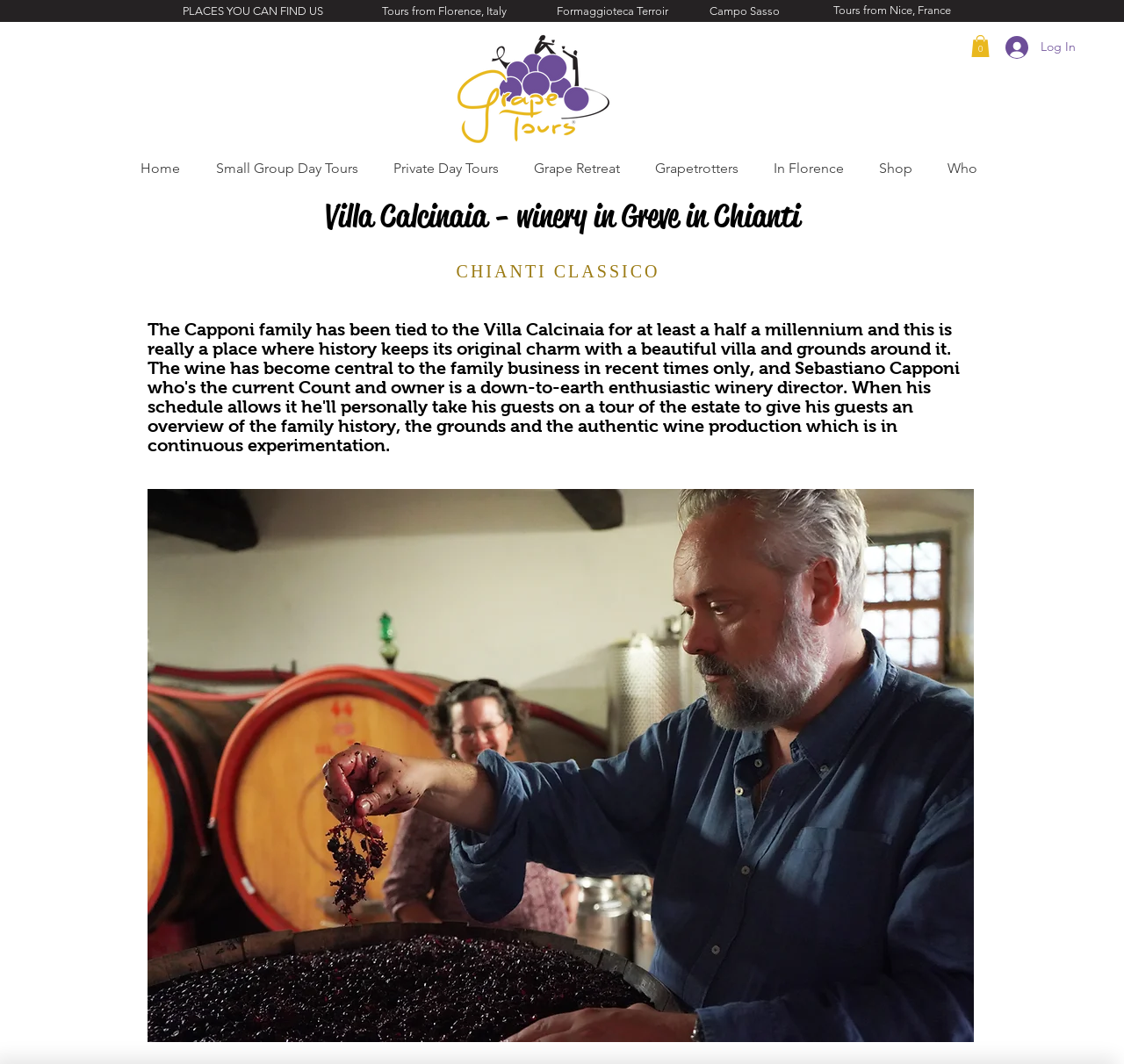Locate the bounding box coordinates of the clickable area needed to fulfill the instruction: "Go to the home page".

[0.109, 0.143, 0.176, 0.174]